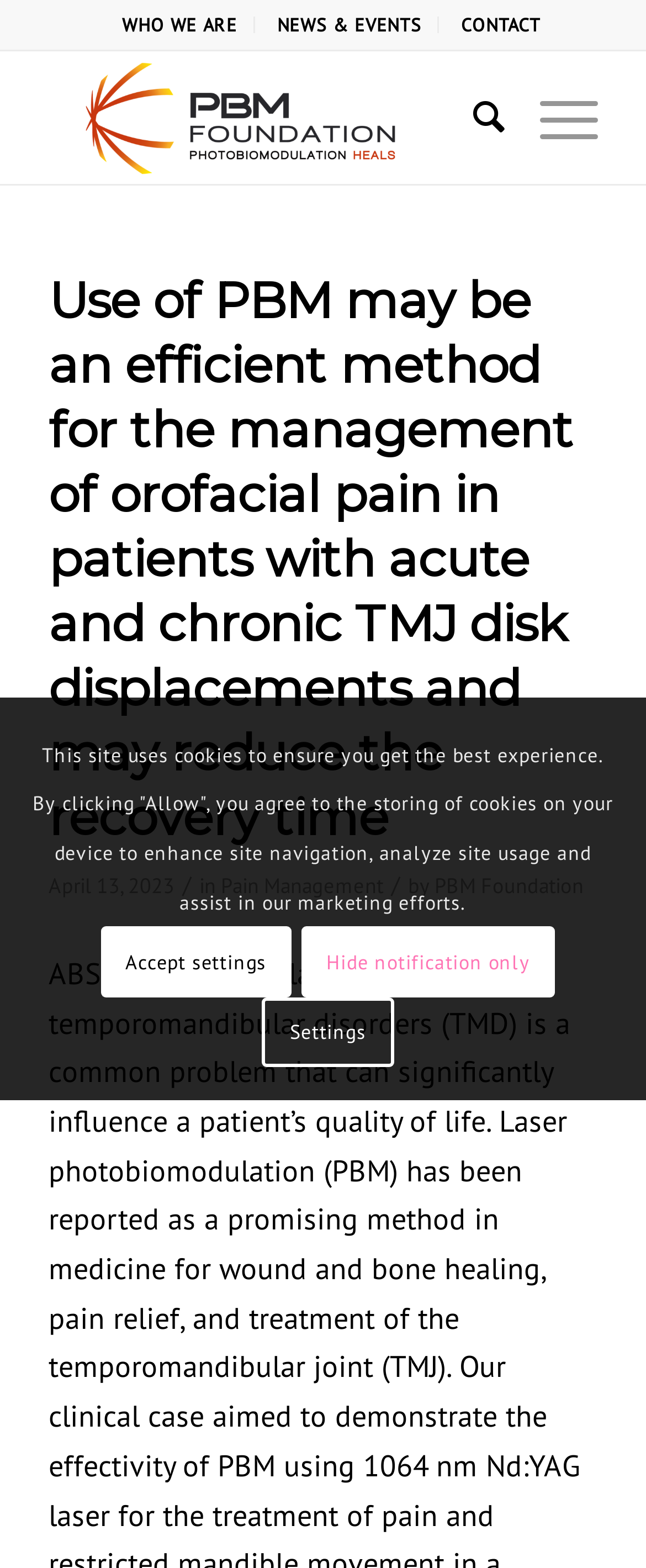Pinpoint the bounding box coordinates of the element to be clicked to execute the instruction: "search for something".

[0.681, 0.033, 0.784, 0.117]